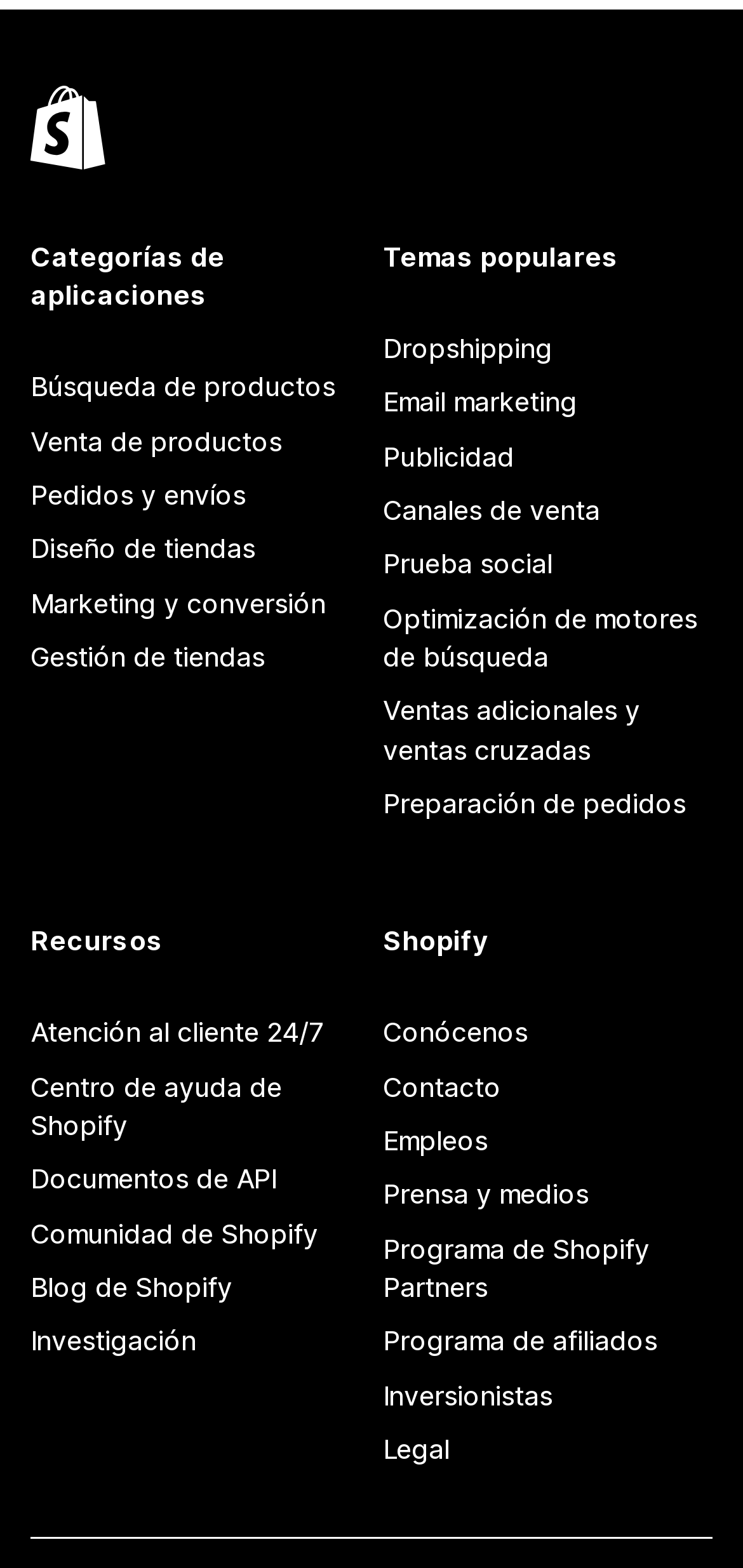Identify the bounding box for the UI element that is described as follows: "Primary Menu".

None